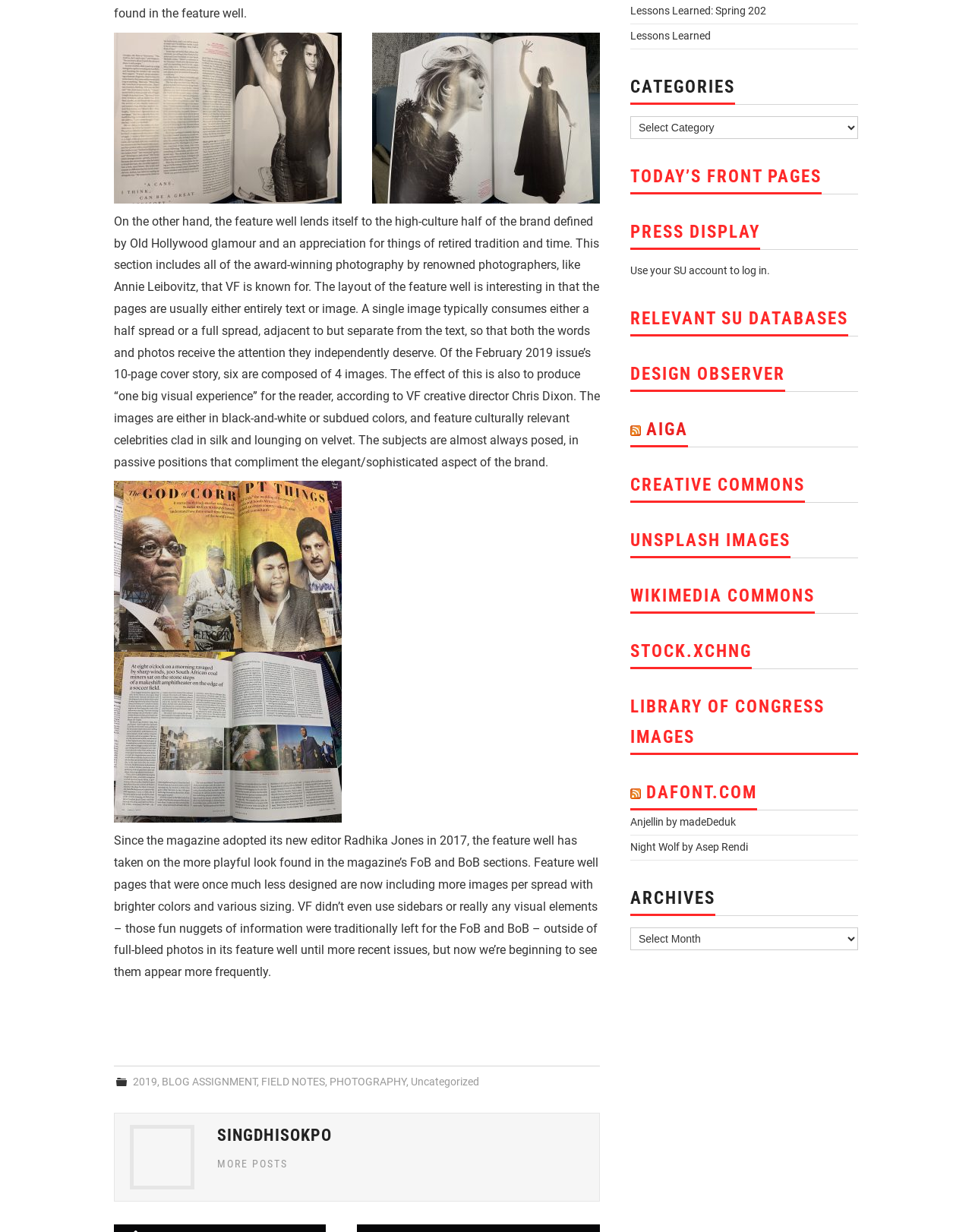Please specify the bounding box coordinates of the clickable region to carry out the following instruction: "Click on the '2019' link". The coordinates should be four float numbers between 0 and 1, in the format [left, top, right, bottom].

[0.137, 0.873, 0.162, 0.883]